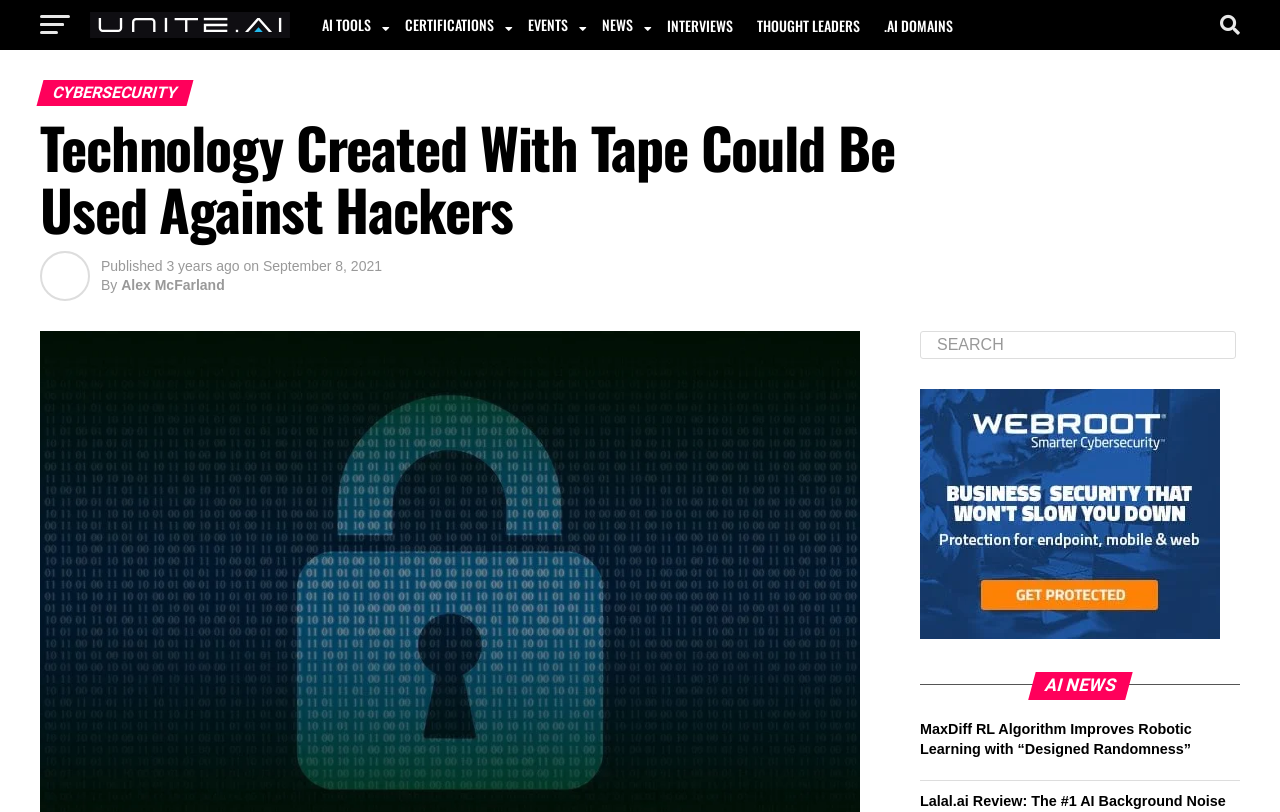Please answer the following question using a single word or phrase: 
Who is the author of the article?

Alex McFarland